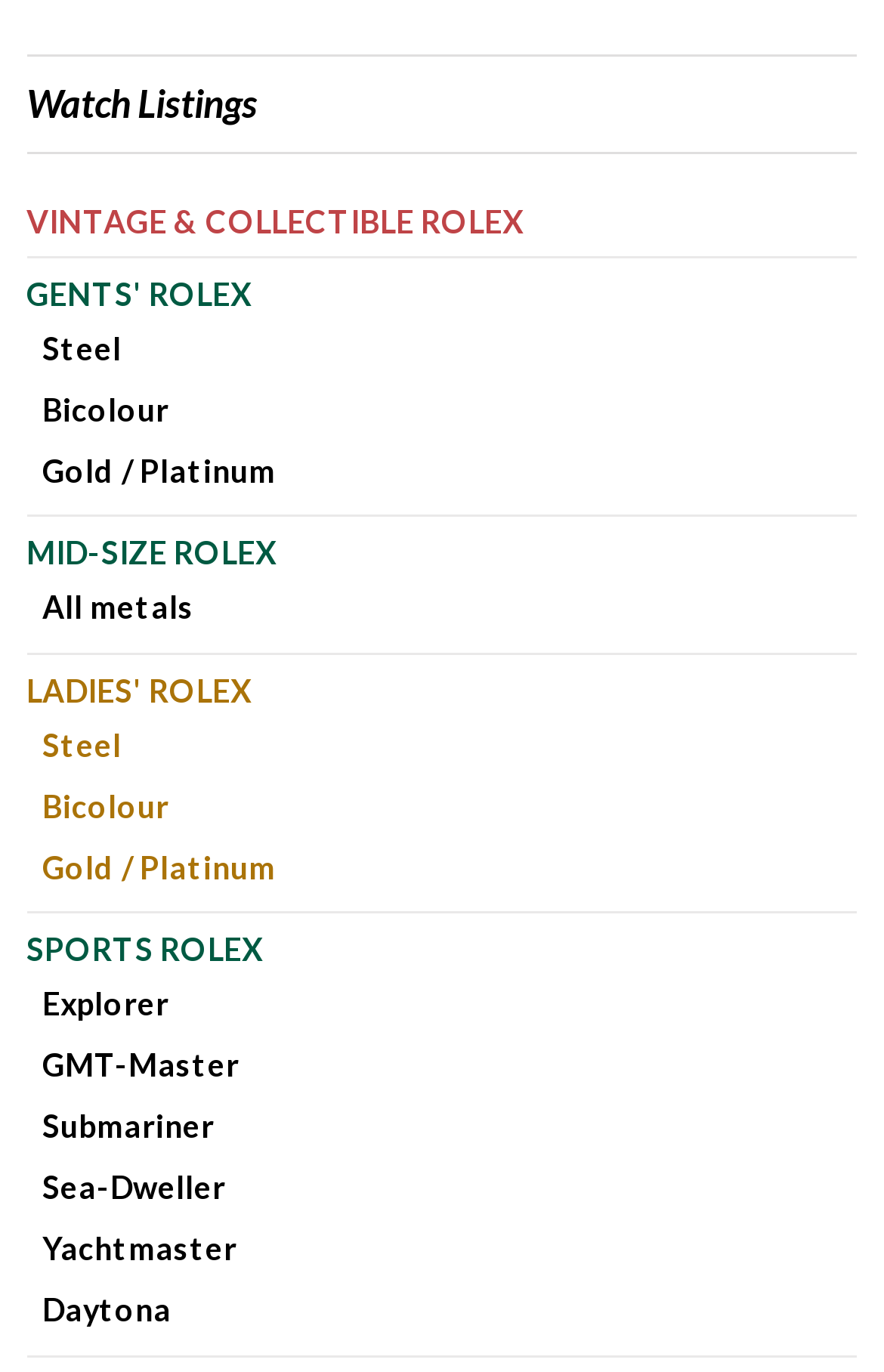What is the most specific type of Sports Rolex listed?
Using the image, elaborate on the answer with as much detail as possible.

Among the Sports Rolex categories, I can see that Daytona is the most specific type listed, along with other options like Explorer, GMT-Master, Submariner, Sea-Dweller, and Yachtmaster.